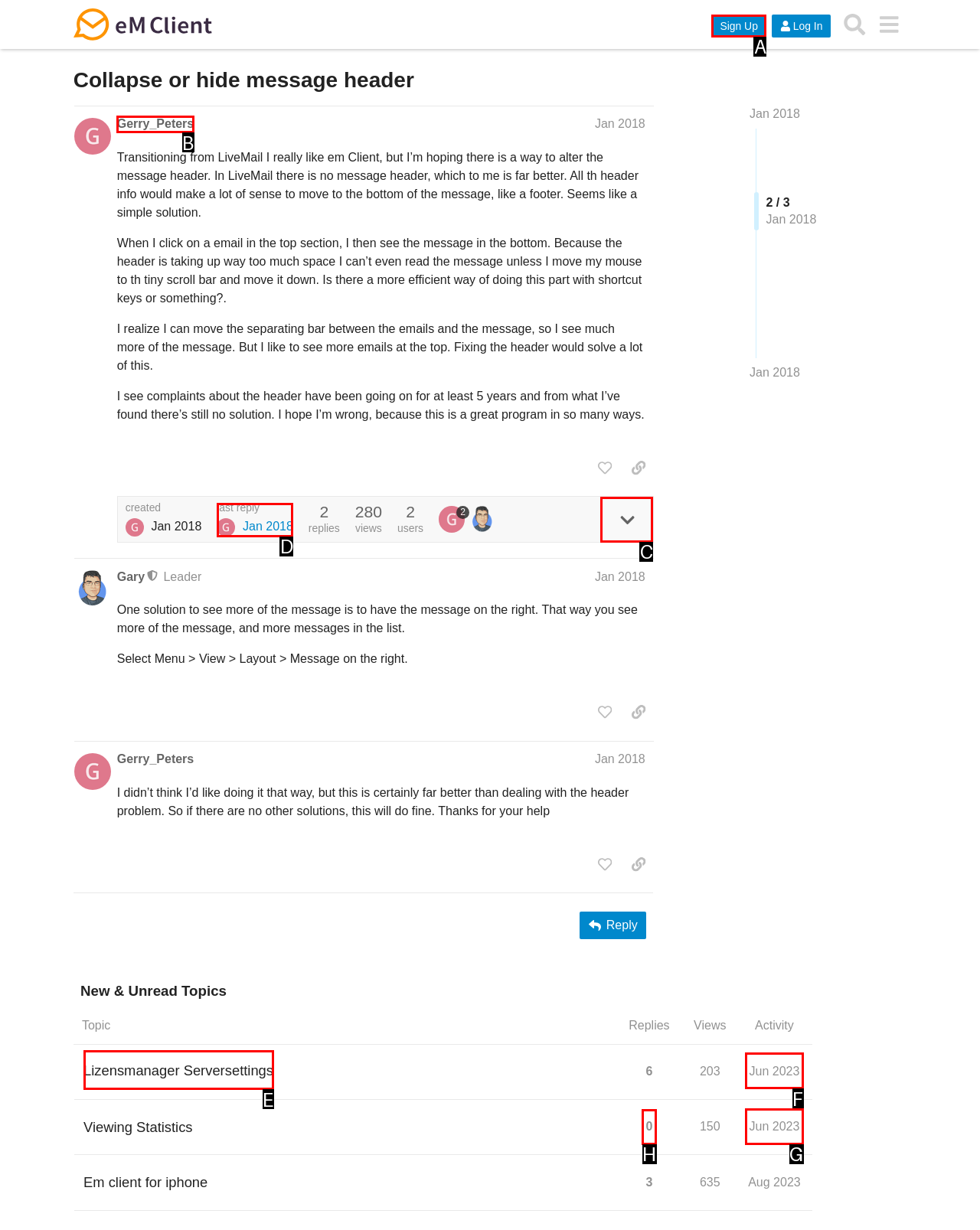Tell me the letter of the correct UI element to click for this instruction: Click the 'Sign Up' button. Answer with the letter only.

A